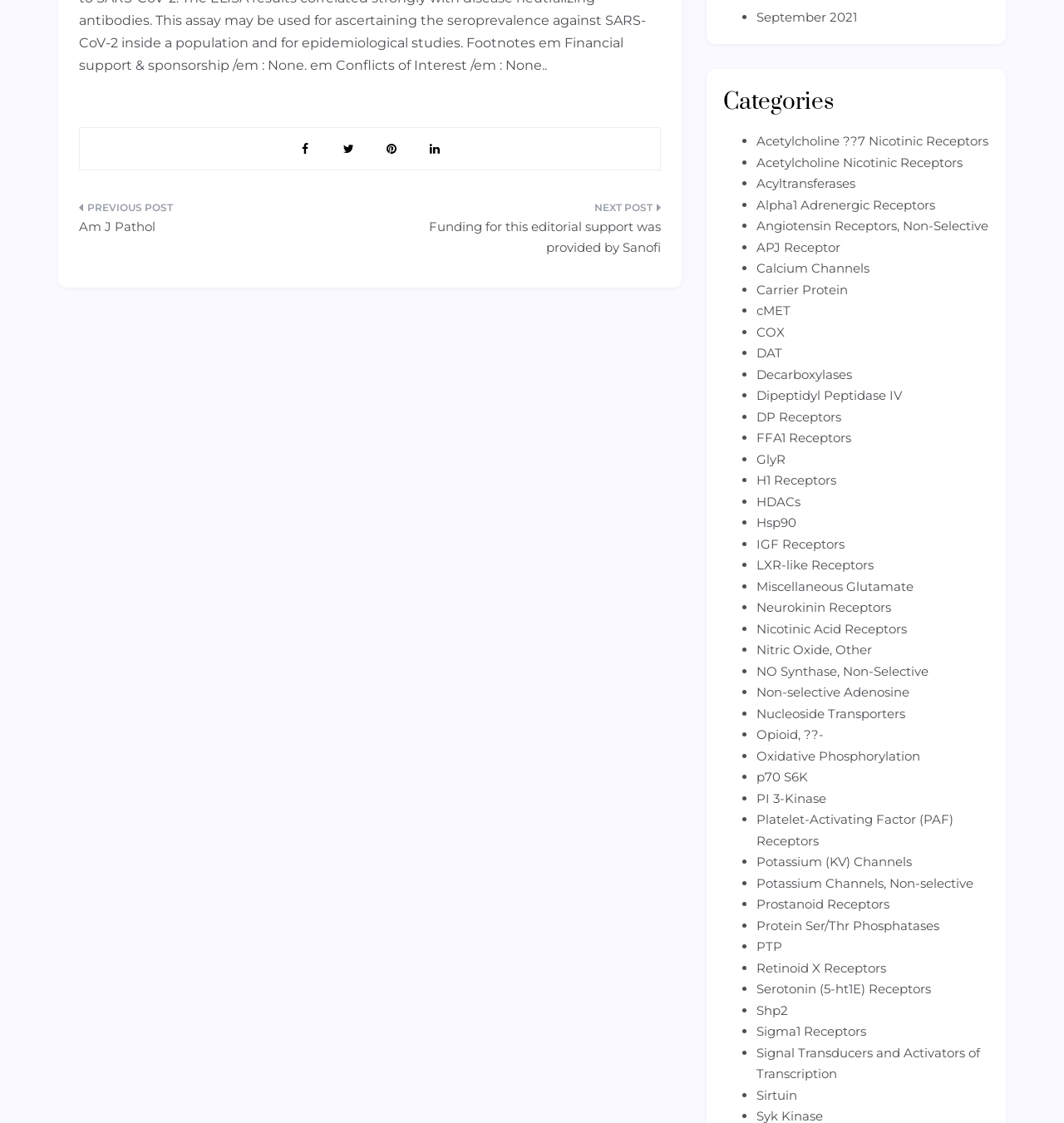What is the previous post?
Look at the image and respond with a one-word or short phrase answer.

Am J Pathol